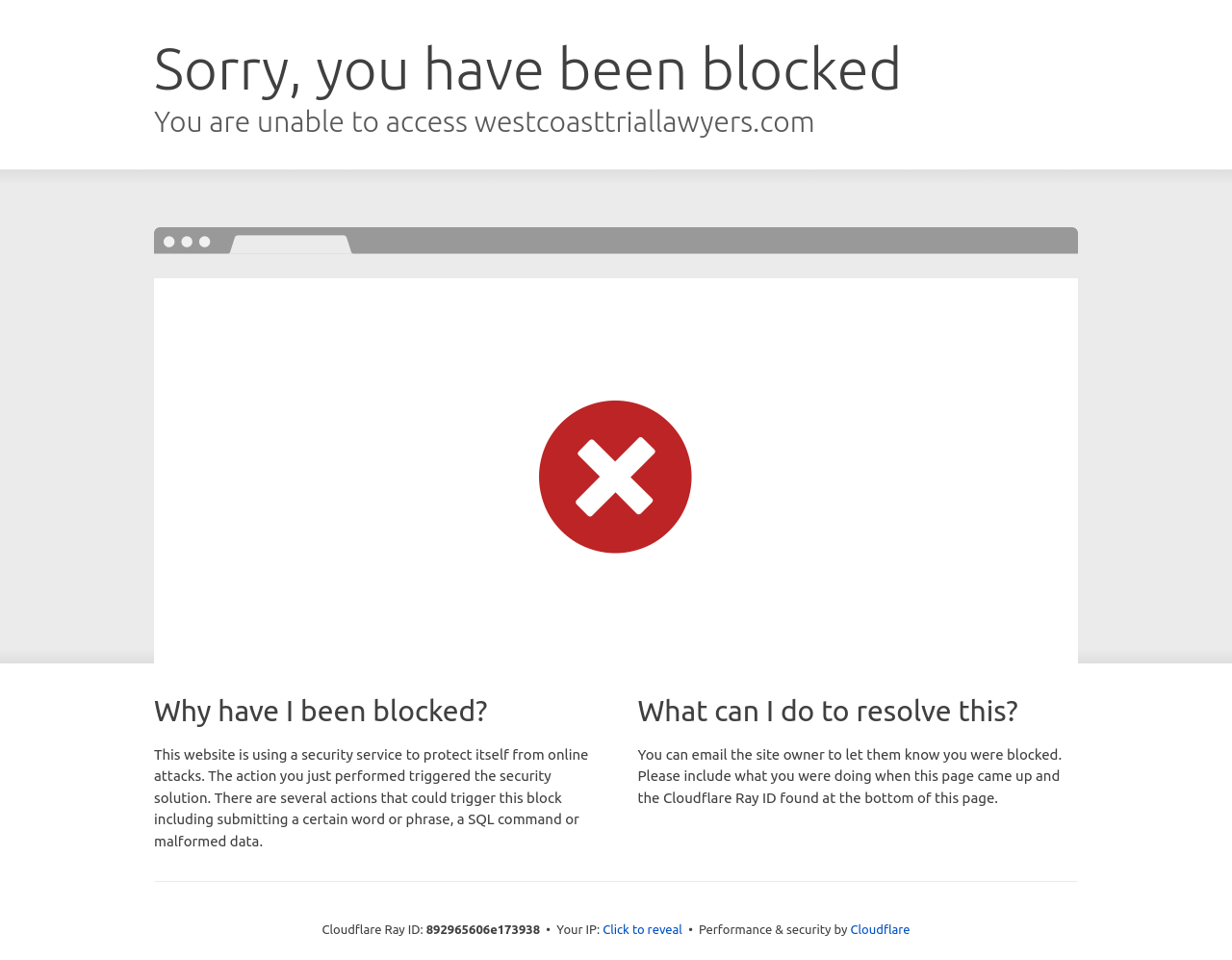Identify the first-level heading on the webpage and generate its text content.

Sorry, you have been blocked